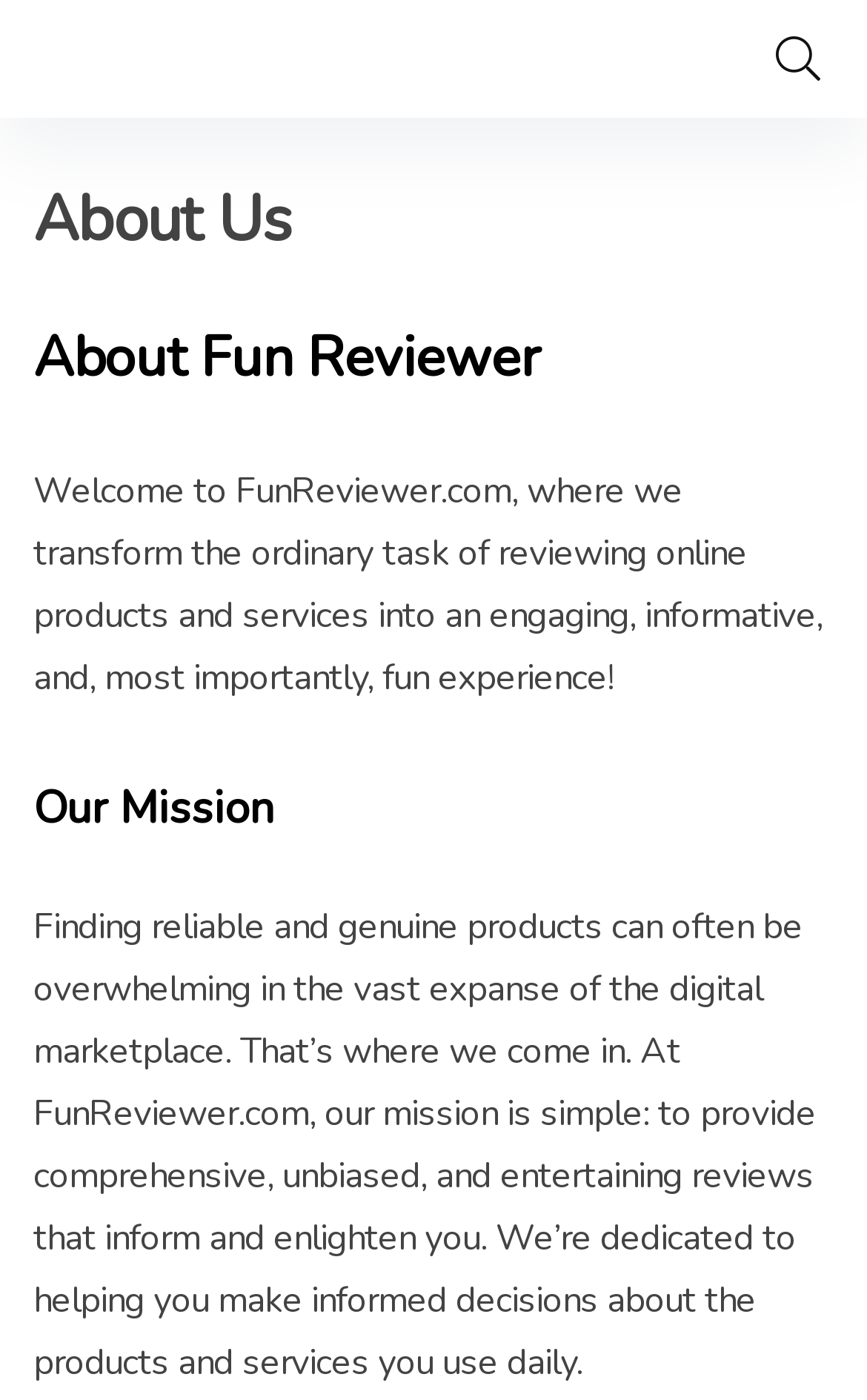Locate and provide the bounding box coordinates for the HTML element that matches this description: "aria-label="Search"".

[0.859, 0.0, 0.982, 0.084]